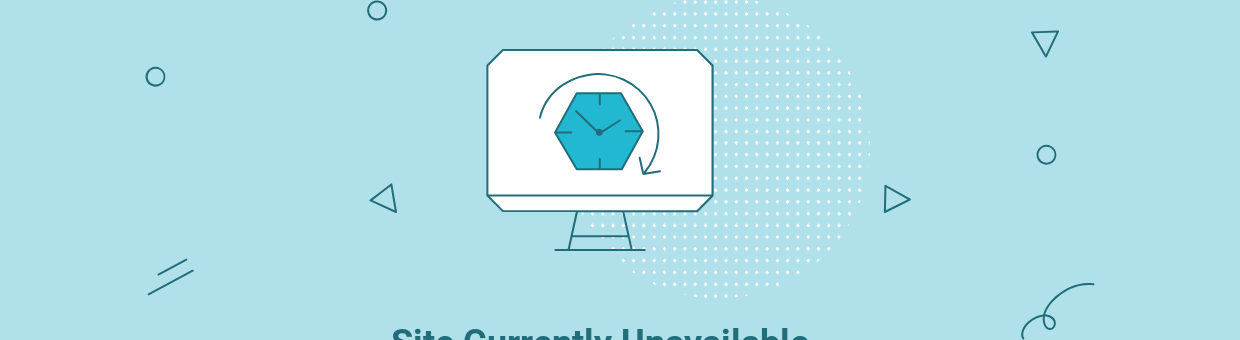What does the phrase on the image indicate?
Refer to the image and provide a one-word or short phrase answer.

Site is unavailable